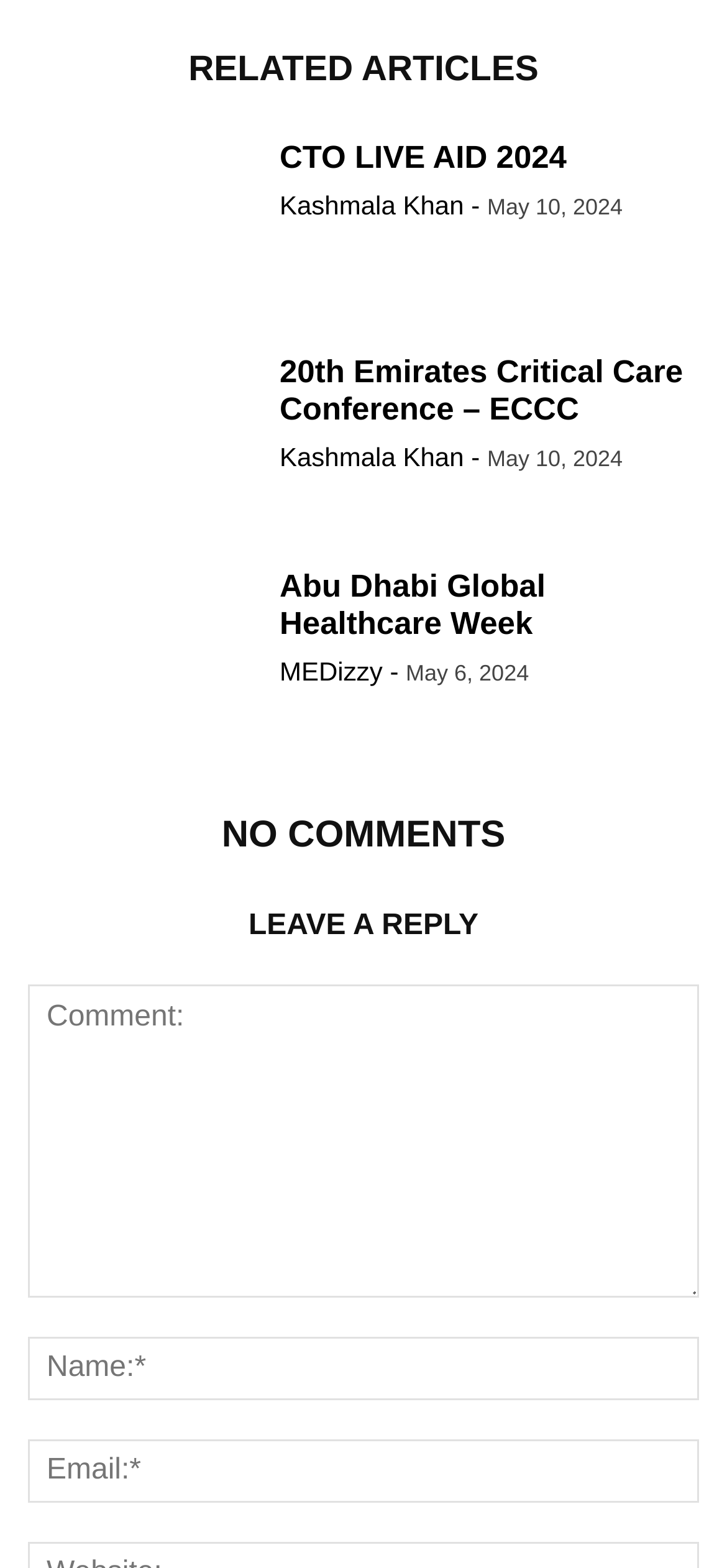How many comment fields are available?
Answer the question with just one word or phrase using the image.

3